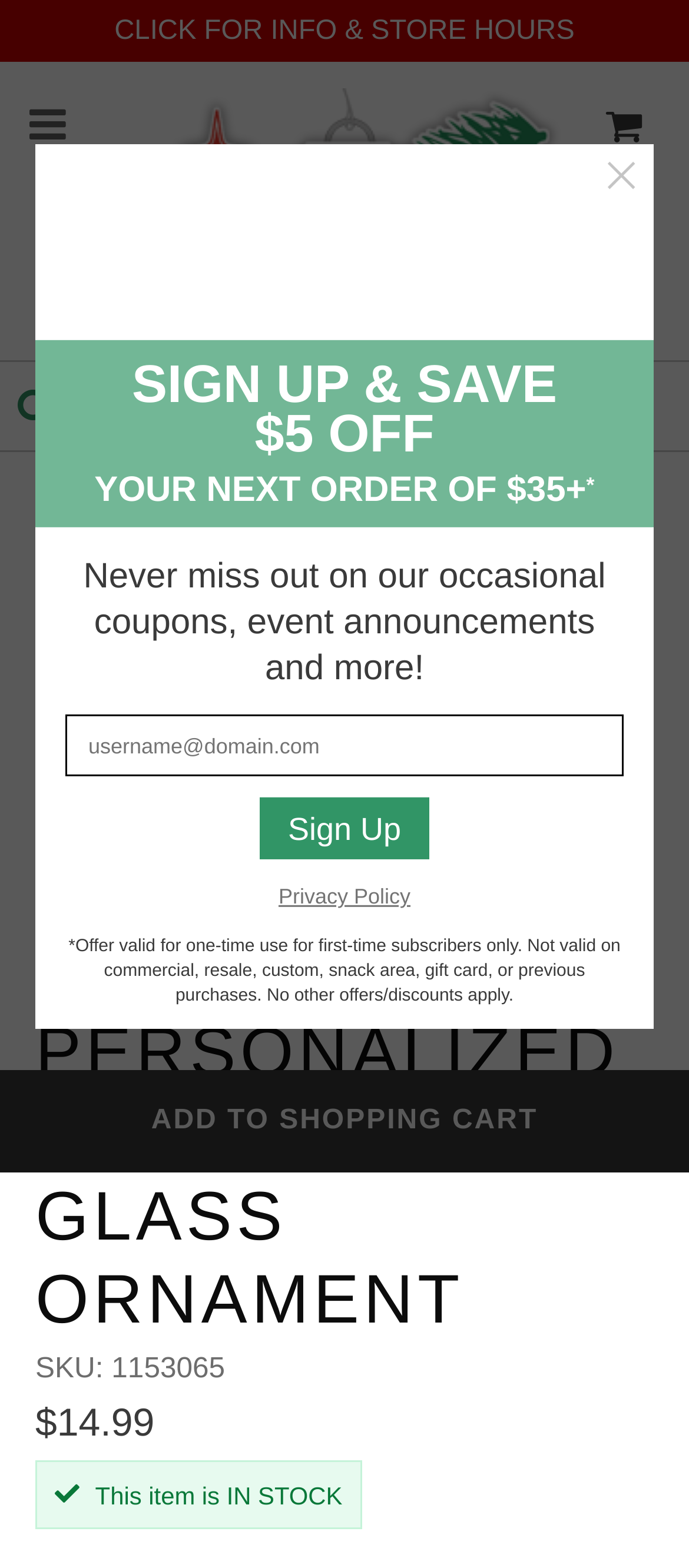What is the name of the store?
Based on the image content, provide your answer in one word or a short phrase.

Bronner's Christmas Wonderland